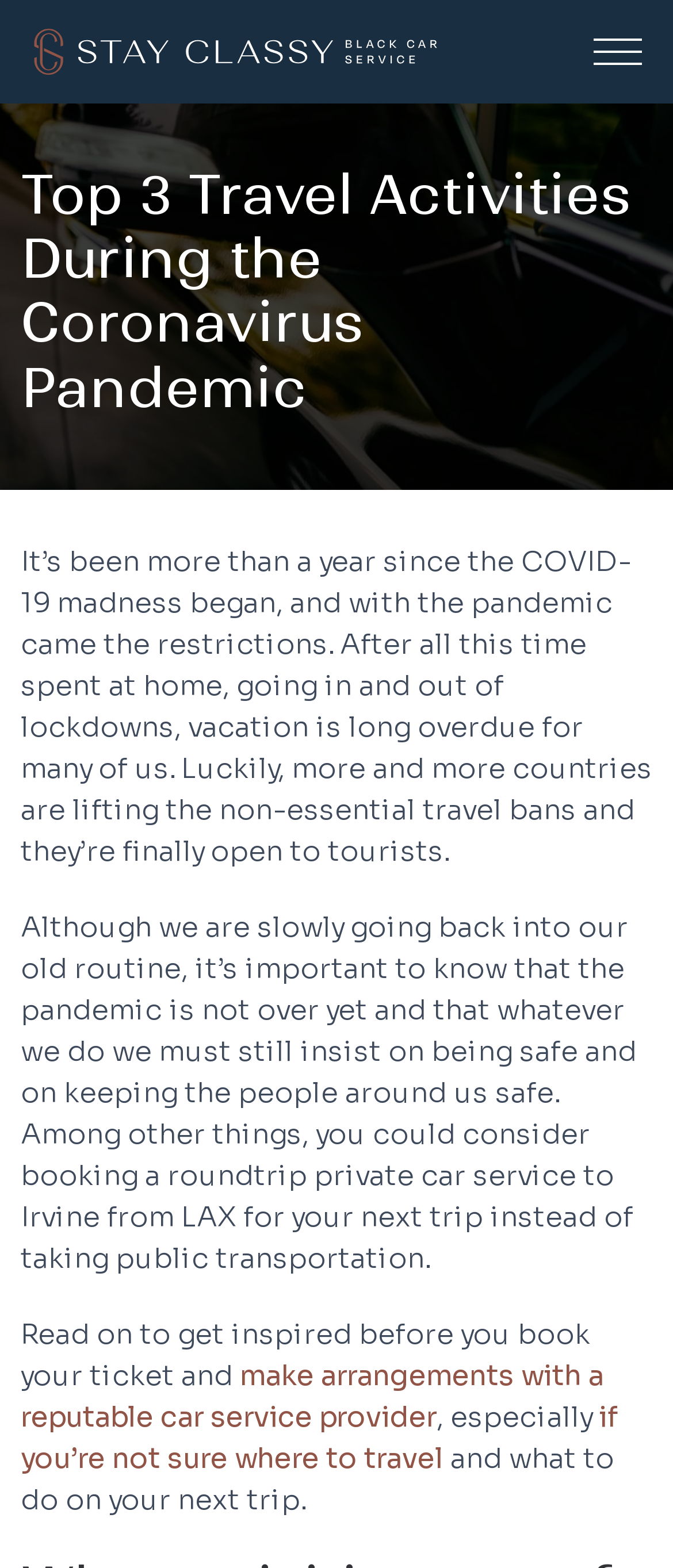Answer the question in a single word or phrase:
What is the pandemic mentioned in the article?

COVID-19